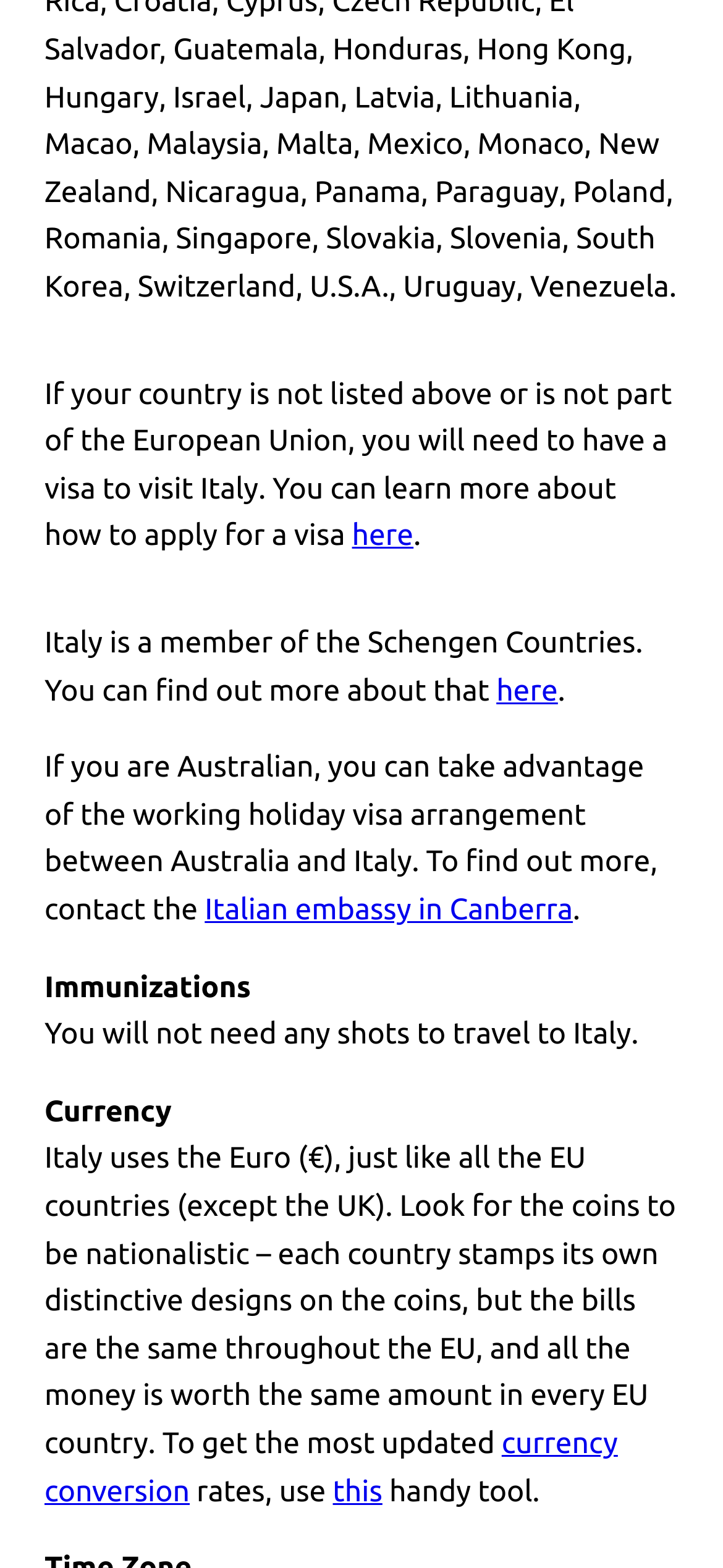Provide a one-word or short-phrase answer to the question:
What tool is recommended for getting the most updated currency conversion rates?

A handy tool